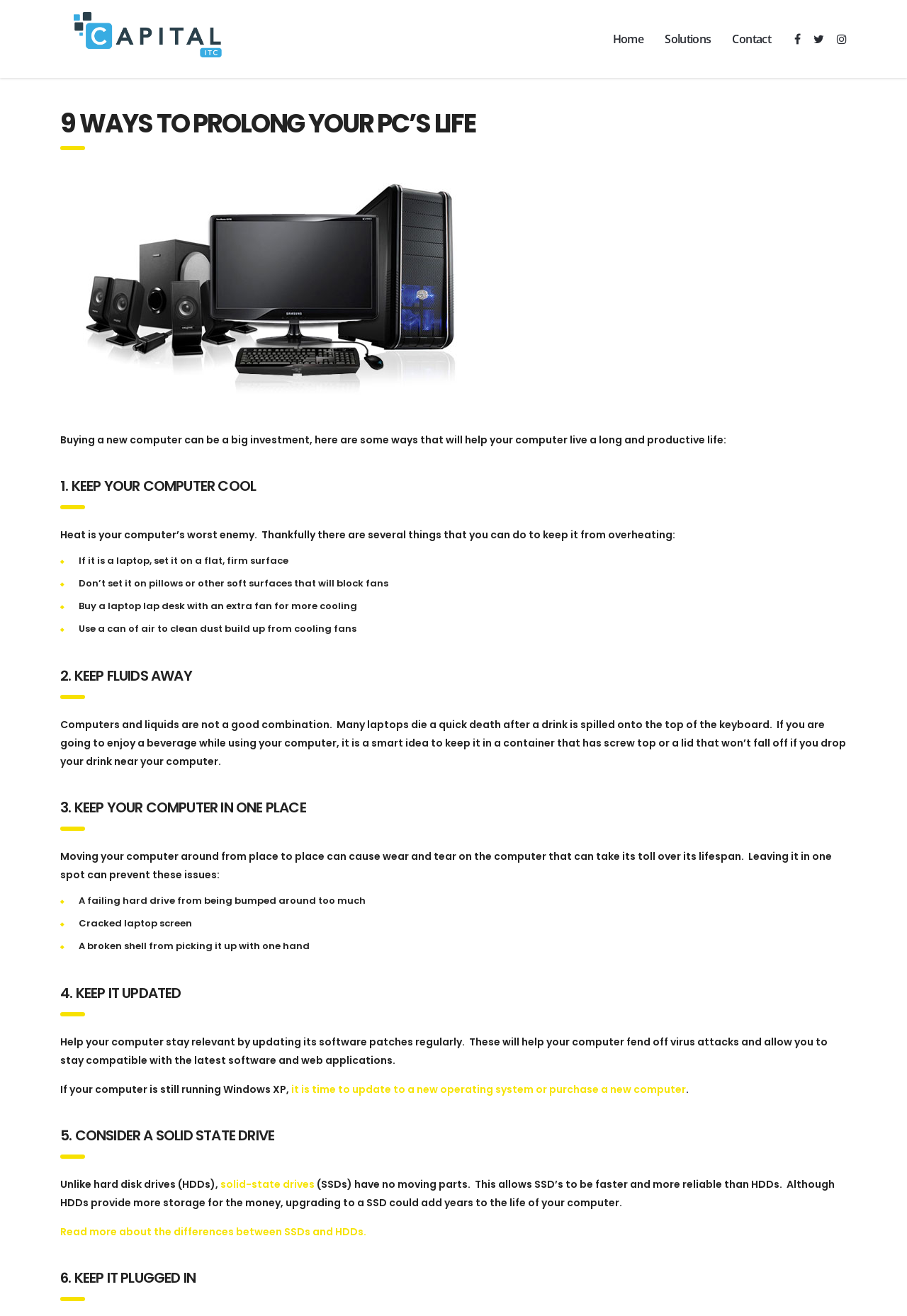Identify the bounding box coordinates for the UI element described as: "Home". The coordinates should be provided as four floats between 0 and 1: [left, top, right, bottom].

[0.664, 0.018, 0.721, 0.041]